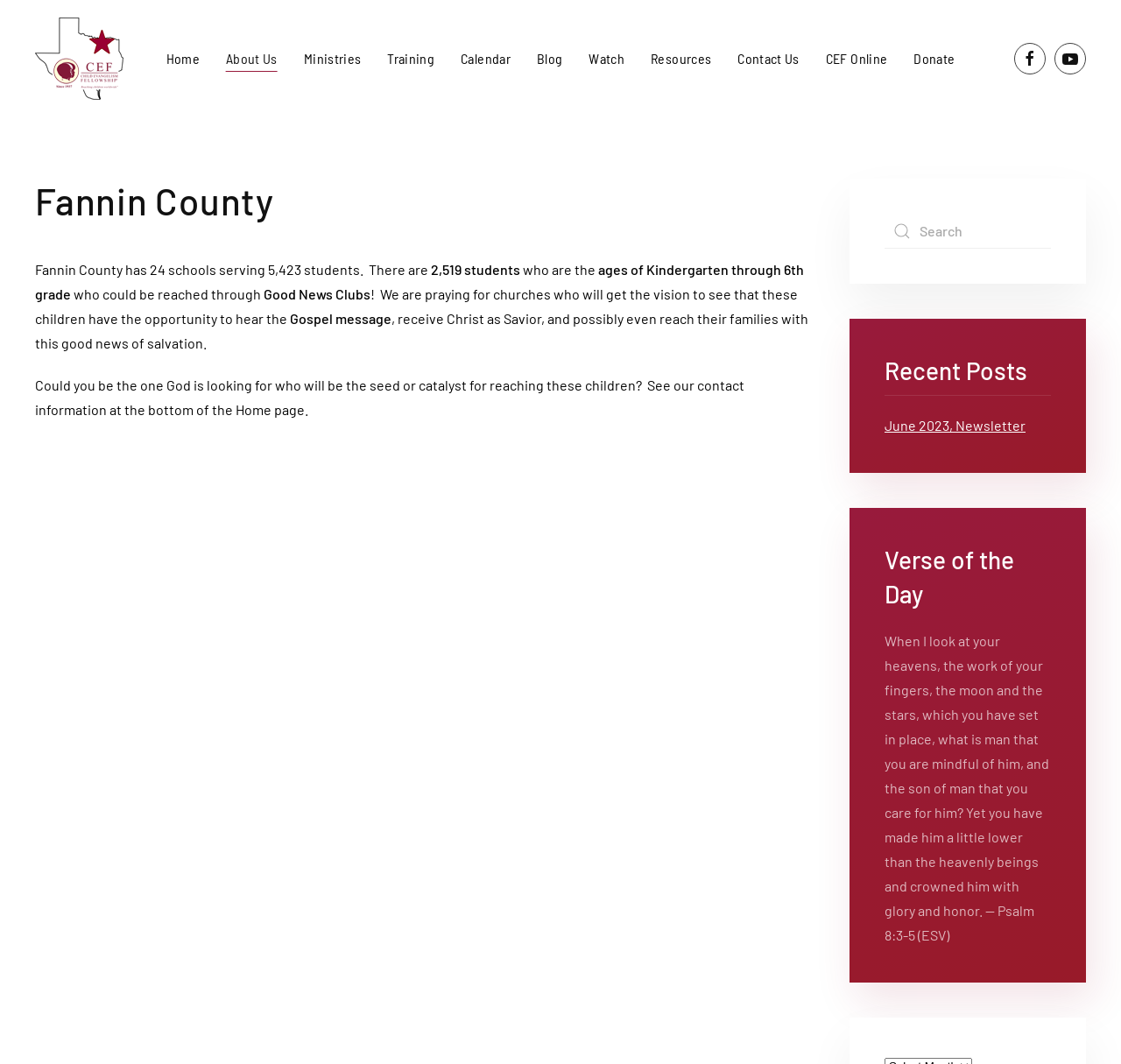Please analyze the image and provide a thorough answer to the question:
How many schools are in Fannin County?

According to the text on the webpage, 'Fannin County has 24 schools serving 5,423 students.'